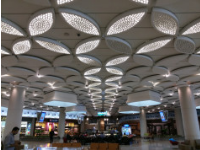Using the information from the screenshot, answer the following question thoroughly:
What does the ceiling design reflect?

According to the caption, the ceiling design not only enhances the visual appeal but also reflects the sophistication of the airport's facilities, implying that the design element is a testament to the airport's modern and advanced infrastructure.